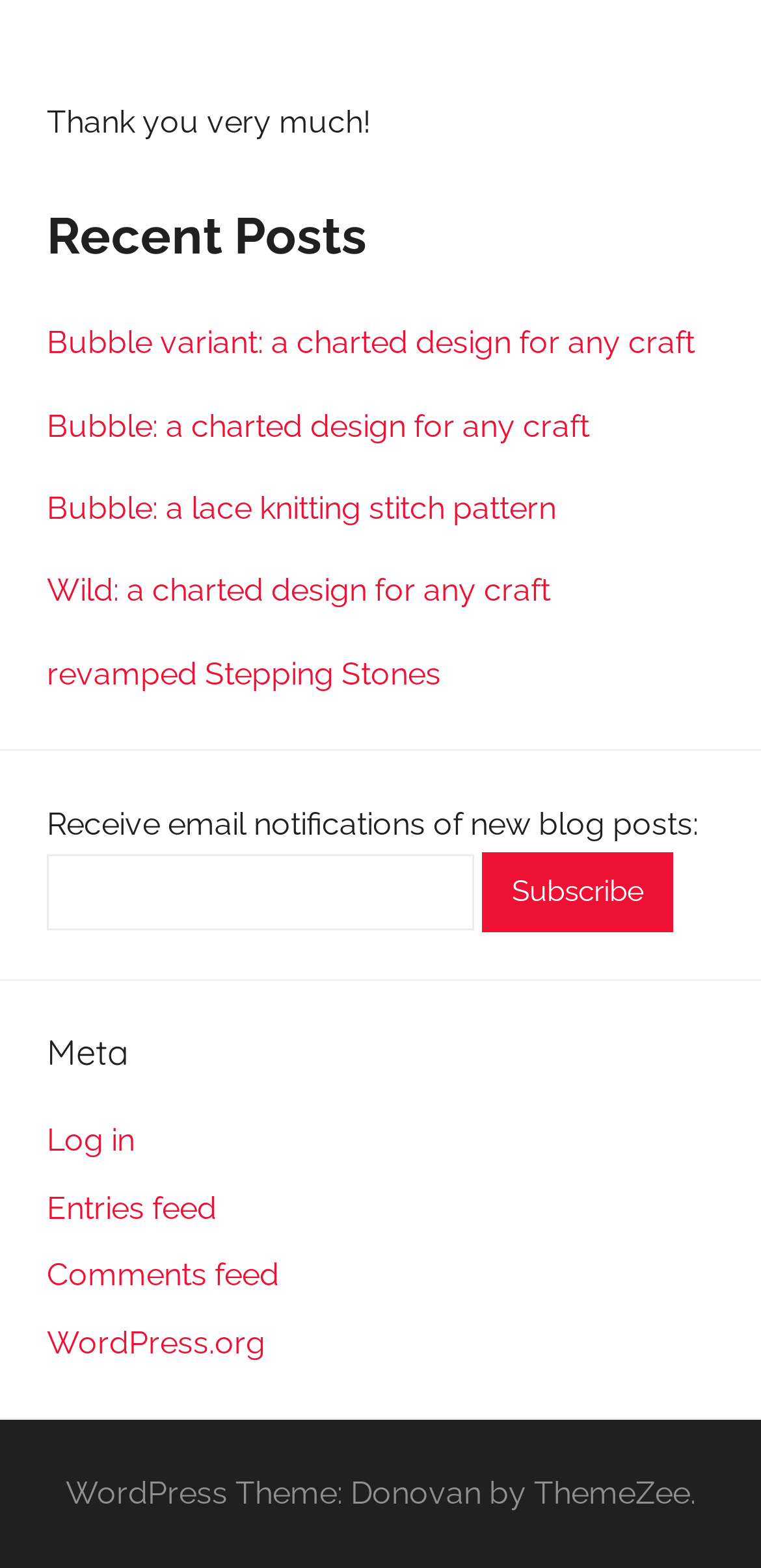Determine the bounding box coordinates for the area you should click to complete the following instruction: "Subscribe to the blog".

[0.634, 0.543, 0.885, 0.595]